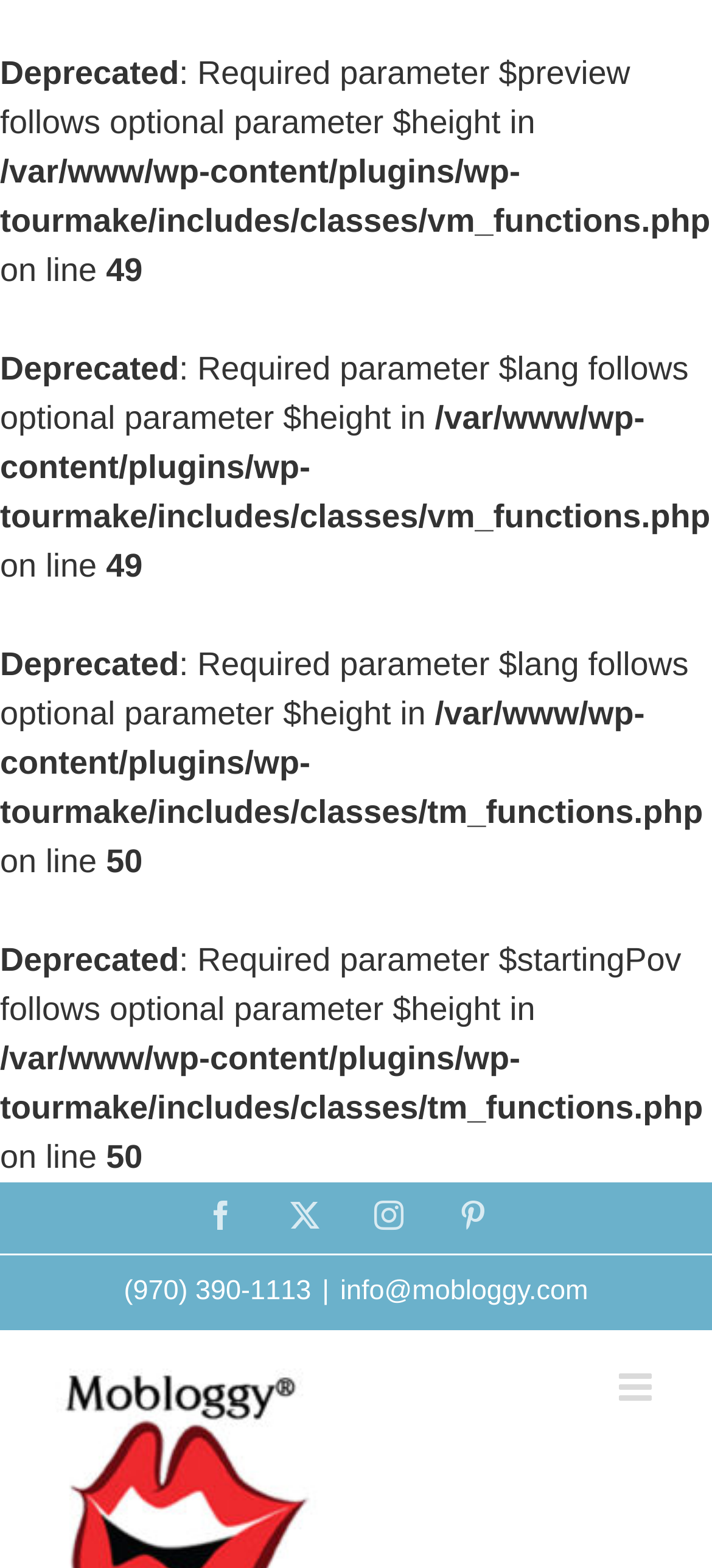Describe every aspect of the webpage comprehensively.

This webpage appears to be an error page or a debugging page, as it displays a series of error messages and code snippets. At the top of the page, there are multiple instances of the text "Deprecated" followed by error messages and file paths, which are stacked vertically. Each error message is accompanied by a line number, such as "49" or "50".

Below the error messages, there is a row of social media links, including Facebook, X, Instagram, and Pinterest, which are aligned horizontally and centered on the page.

In the bottom left corner of the page, there is a phone number "(970) 390-1113" followed by a vertical bar and an email address "info@mobloggy.com". On the right side of the page, there is a toggle button labeled "Toggle mobile menu" which controls the mobile menu.

The overall layout of the page is cluttered and appears to be a debugging or error page, rather than a typical webpage with organized content.